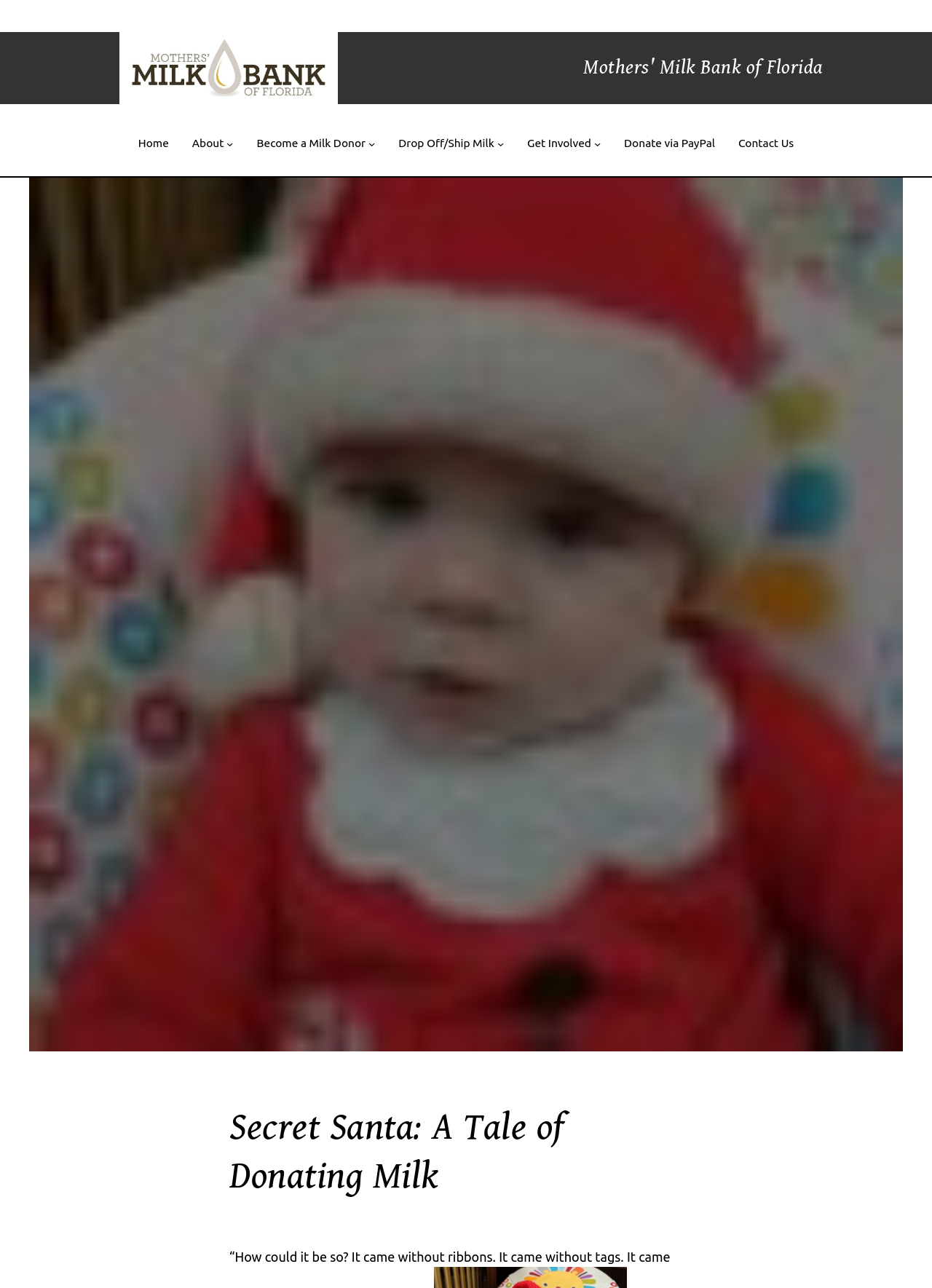Locate the bounding box coordinates of the area you need to click to fulfill this instruction: 'Click the Contact Us link'. The coordinates must be in the form of four float numbers ranging from 0 to 1: [left, top, right, bottom].

[0.792, 0.104, 0.852, 0.119]